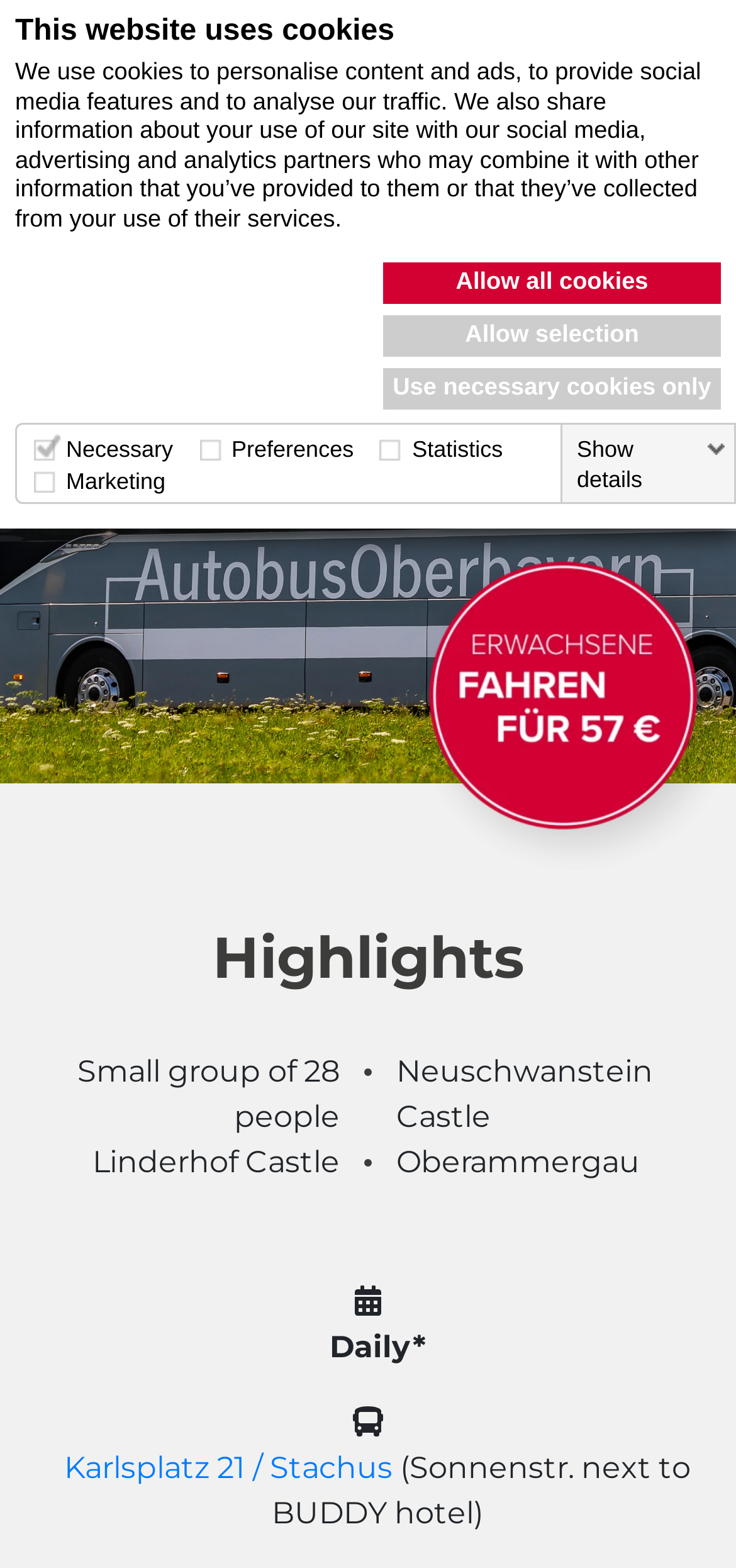Answer this question in one word or a short phrase: How often does the tour operate?

Daily